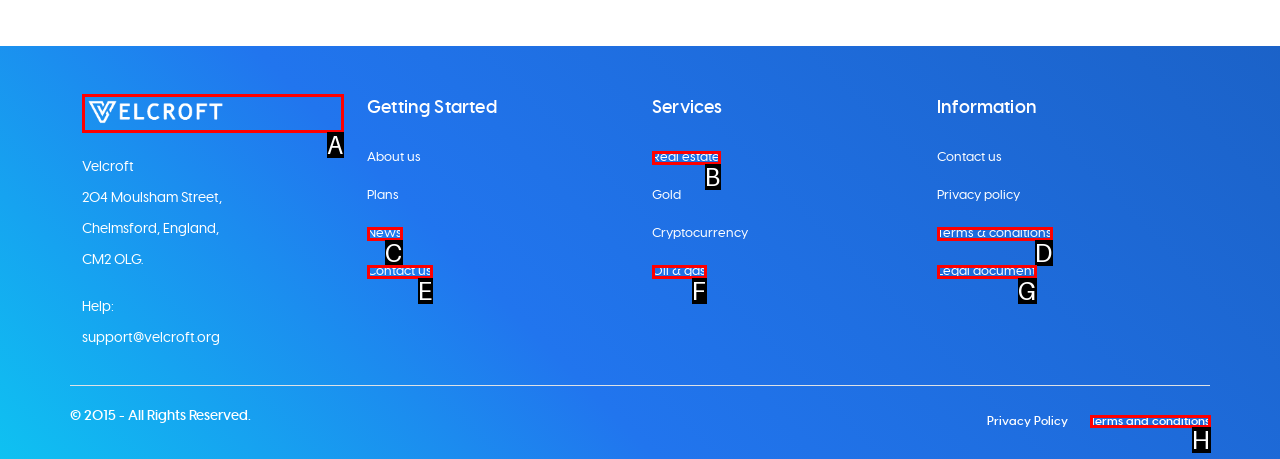Please identify the UI element that matches the description: parent_node: Velcroft
Respond with the letter of the correct option.

A